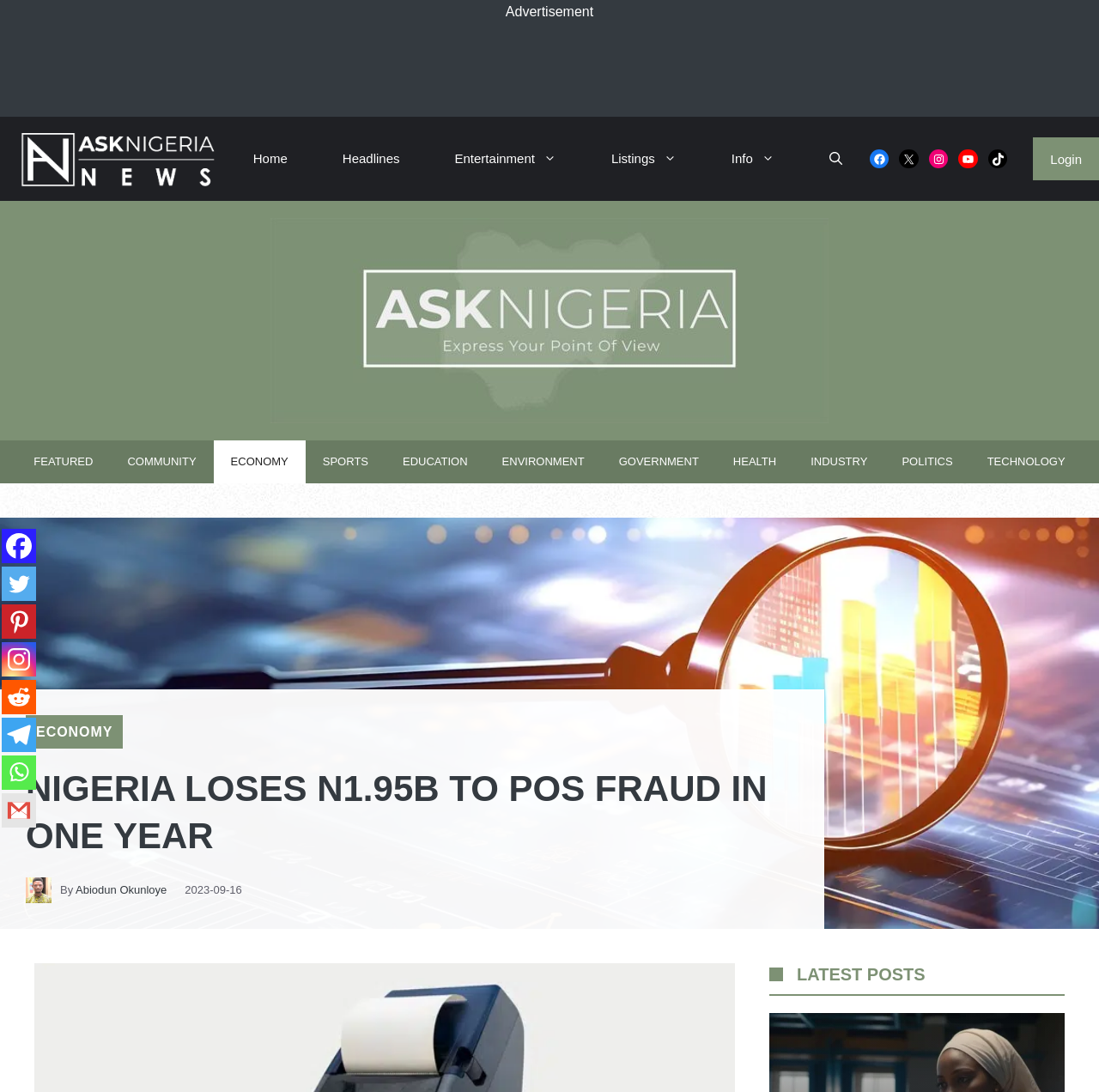Examine the image carefully and respond to the question with a detailed answer: 
What is the date of the article?

I looked for the date next to the author's name and found the date of the article, which is '2023-09-16'.